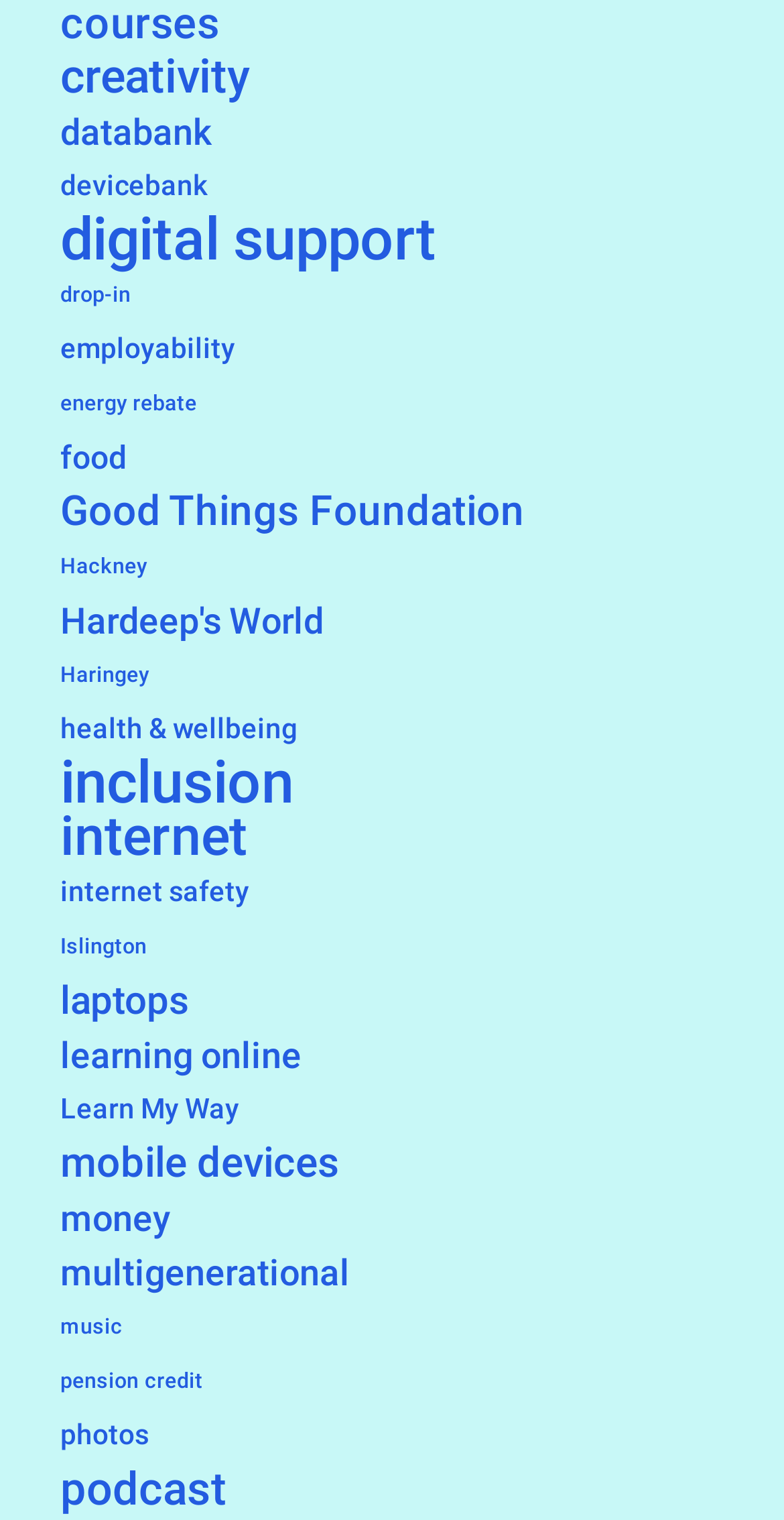Answer the question below with a single word or a brief phrase: 
How many topics are related to locations?

3